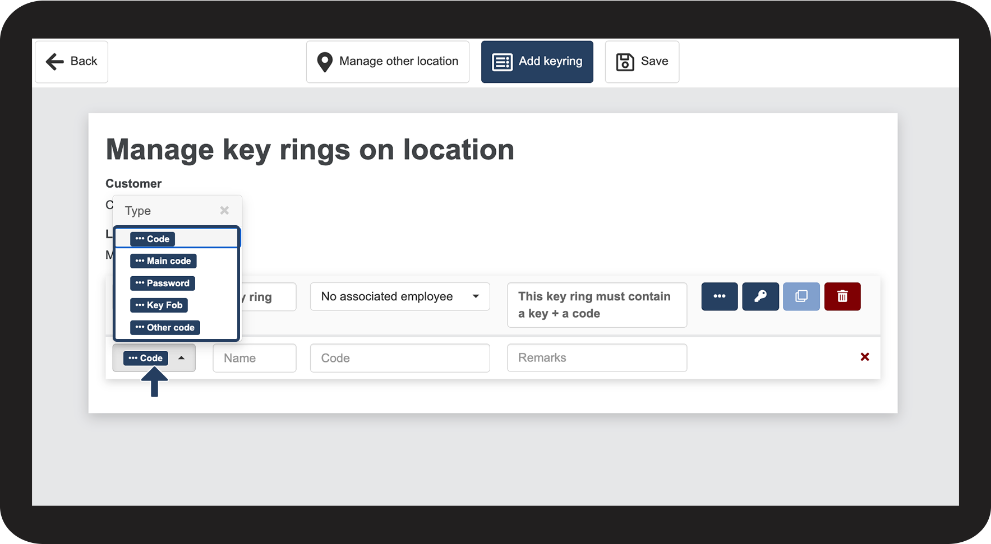What is the function of the 'Save' button?
Refer to the image and provide a thorough answer to the question.

The 'Save' button is used to save the changes or additions made to the key ring entries, ensuring that the updated information is stored and reflected in the system.